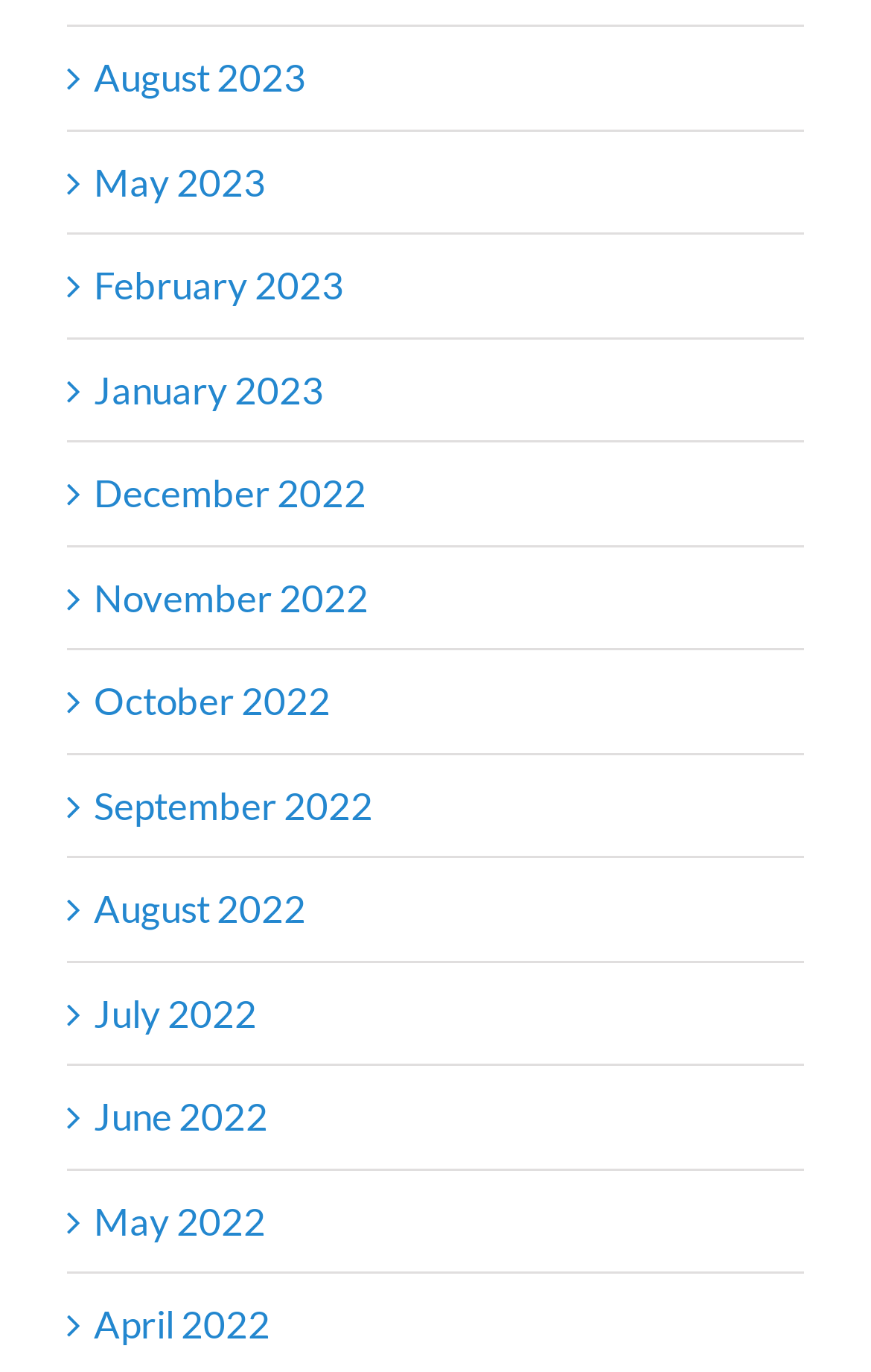Determine the bounding box coordinates of the clickable region to follow the instruction: "View August 2023".

[0.108, 0.039, 0.351, 0.073]